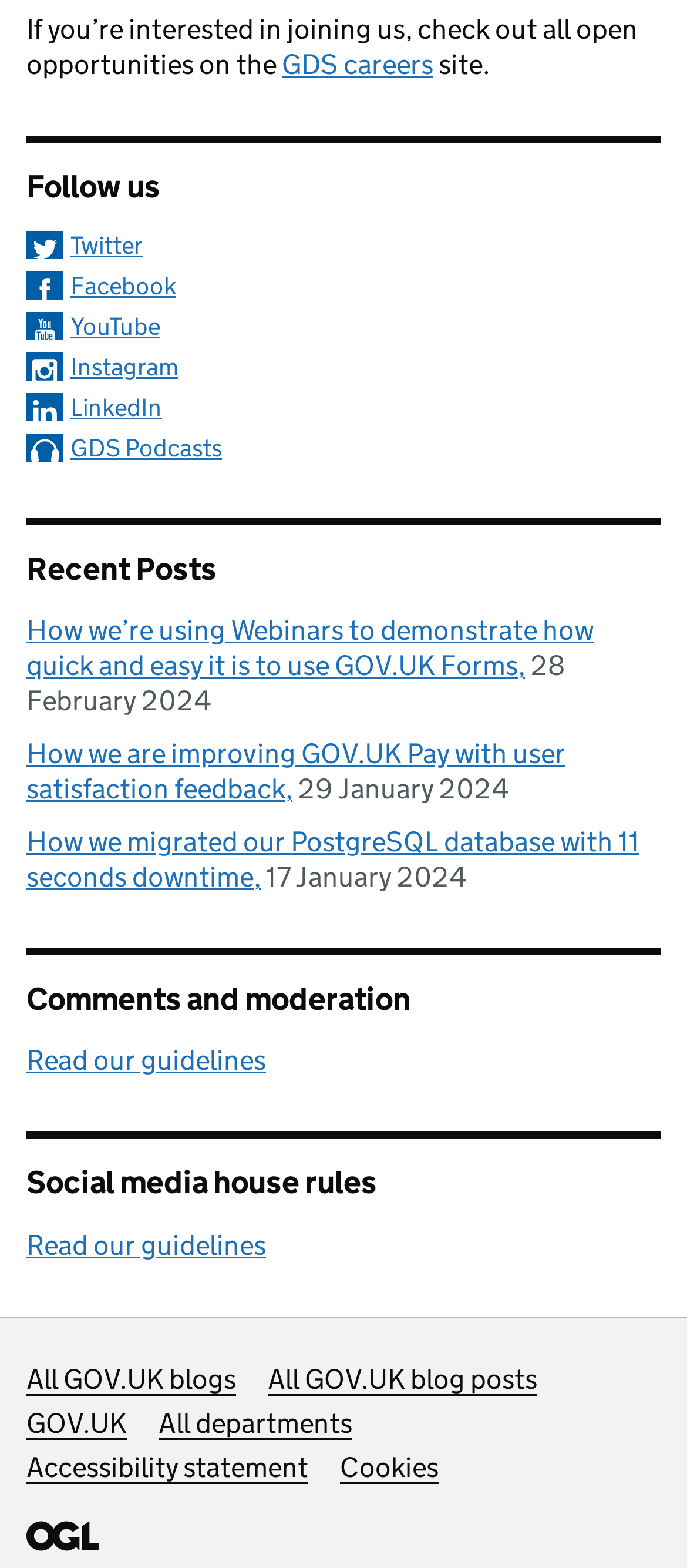Kindly determine the bounding box coordinates of the area that needs to be clicked to fulfill this instruction: "Visit the GOV.UK website".

[0.038, 0.897, 0.185, 0.918]